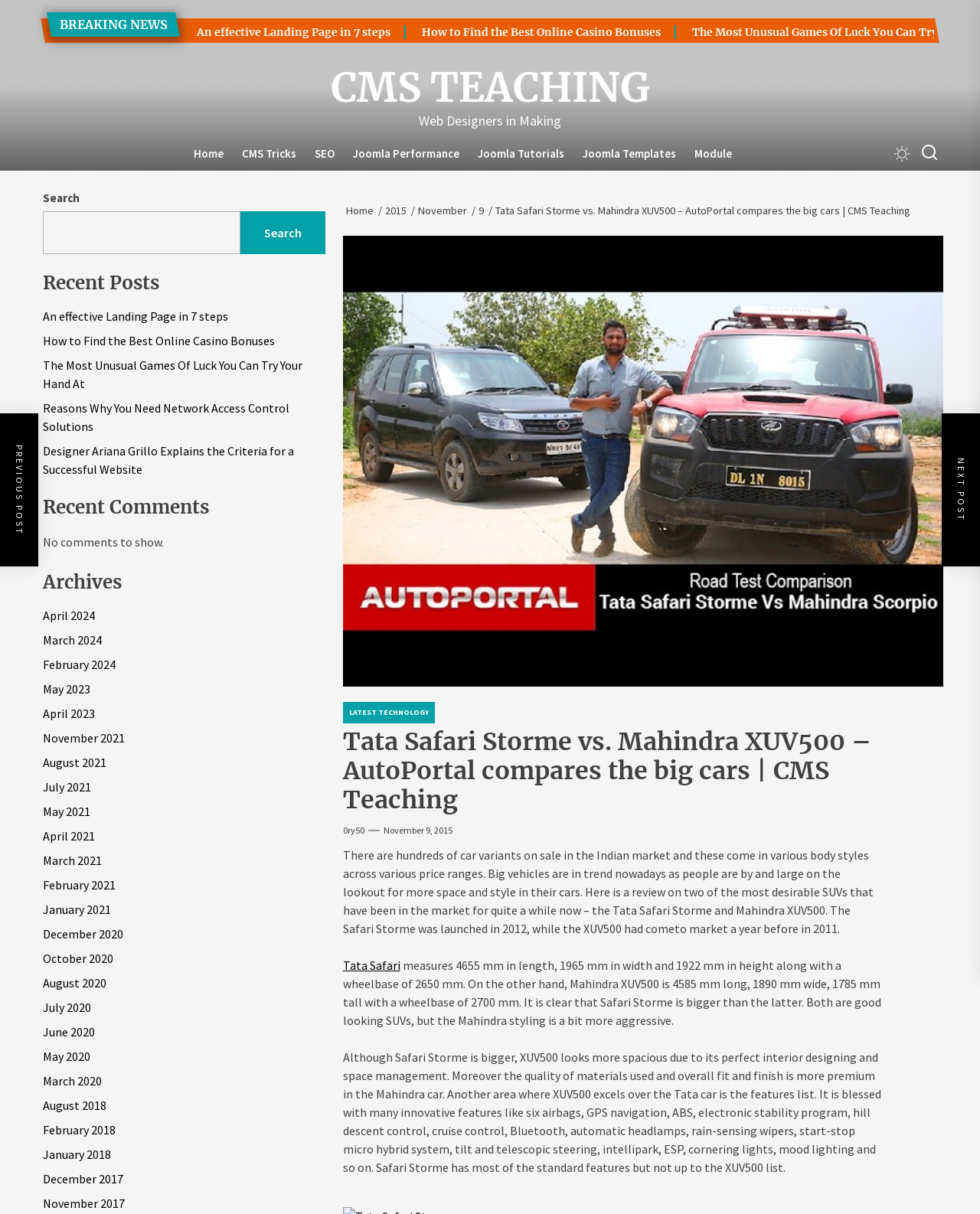Extract the main title from the webpage and generate its text.

Tata Safari Storme vs. Mahindra XUV500 – AutoPortal compares the big cars | CMS Teaching